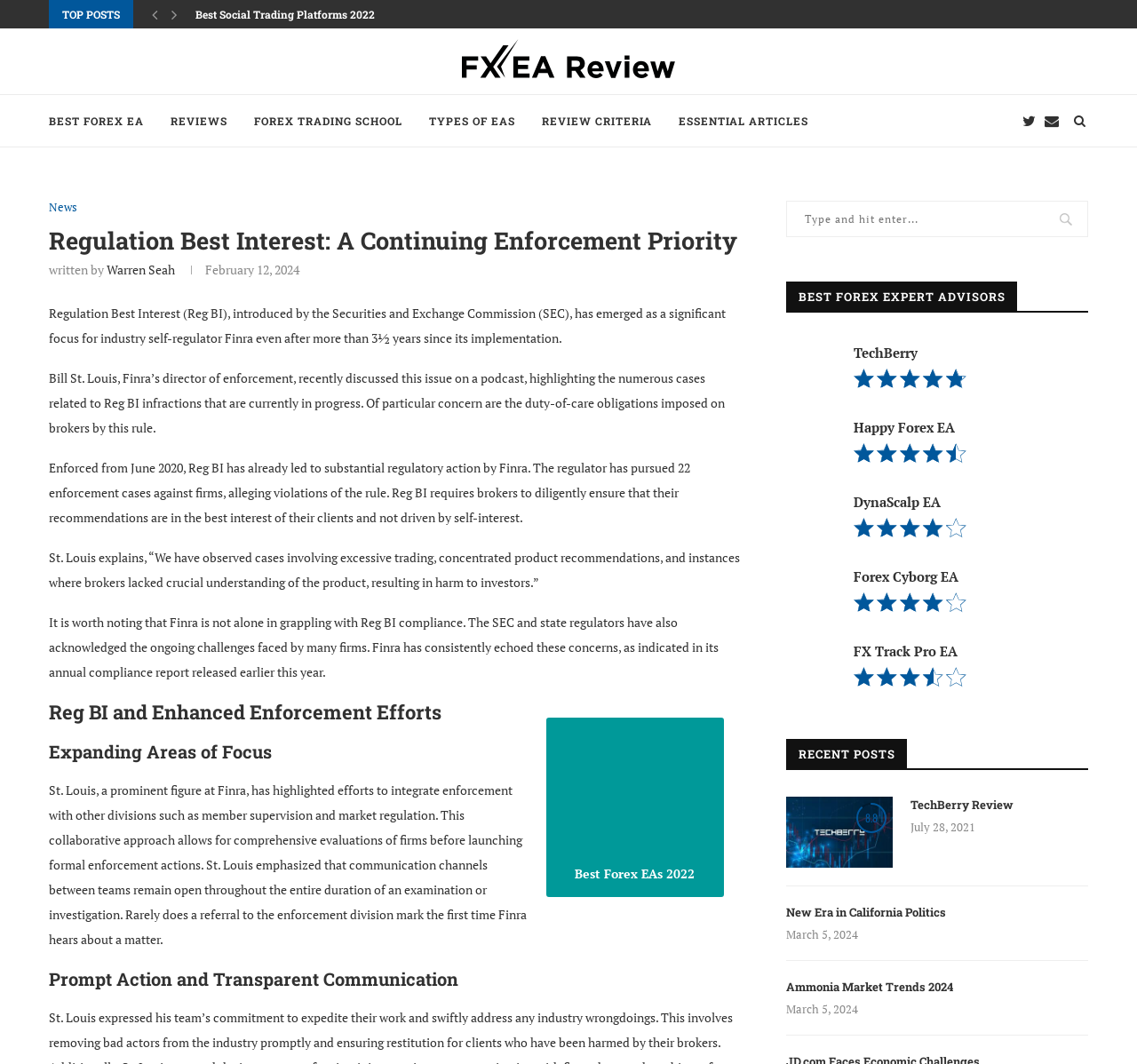Explain the features and main sections of the webpage comprehensively.

The webpage is focused on discussing the ongoing challenges with Reg BI compliance and Finra's continued enforcement efforts. At the top, there is a section labeled "TOP POSTS" with several links to articles, including "Best Social Trading Platforms 2022" and "FX EA Review", accompanied by an image. Below this section, there is a layout table with multiple links to various topics, such as "BEST FOREX EA", "REVIEWS", and "FOREX TRADING SCHOOL".

The main content of the webpage is divided into sections, each with a heading. The first section, "Regulation Best Interest: A Continuing Enforcement Priority", discusses the implementation of Reg BI and its impact on the industry. The text is written by Warren Seah and dated February 12, 2024. The section explains that Finra has pursued 22 enforcement cases against firms, alleging violations of the rule, and highlights the concerns of Finra's director of enforcement, Bill St. Louis.

The next section, "Reg BI and Enhanced Enforcement Efforts", discusses the collaborative approach taken by Finra to integrate enforcement with other divisions. This is followed by the section "Expanding Areas of Focus", which is not elaborated on. The subsequent section, "Prompt Action and Transparent Communication", explains Finra's efforts to ensure comprehensive evaluations of firms before launching formal enforcement actions.

On the right side of the webpage, there is a complementary section with a search bar and several links to "BEST FOREX EXPERT ADVISORS", including "TechBerry", "Happy Forex EA", and "DynaScalp EA", each accompanied by an image. Below this section, there is a heading "RECENT POSTS" with links to several articles, including "TechBerry Review", "New Era in California Politics", and "Ammonia Market Trends 2024", each with a corresponding date.